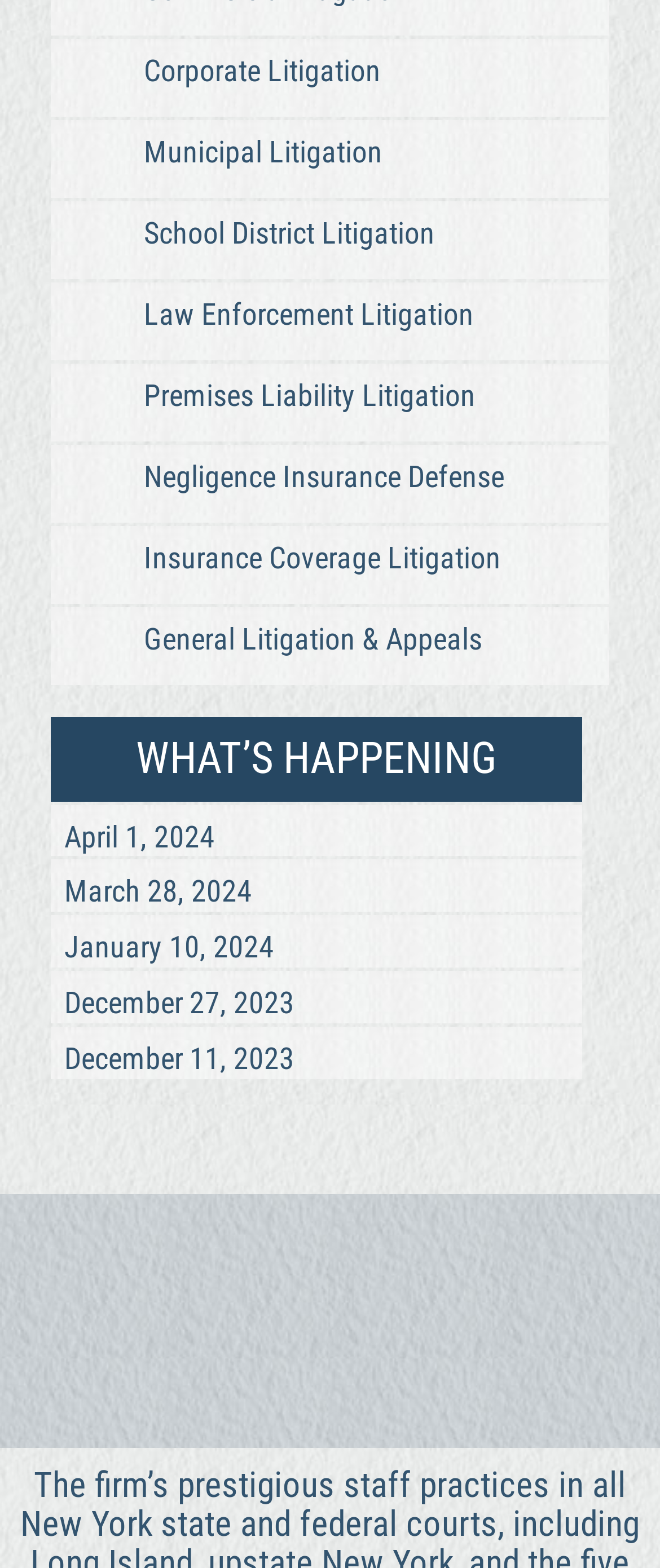Please specify the bounding box coordinates of the clickable section necessary to execute the following command: "Click on Corporate Litigation".

[0.077, 0.025, 0.923, 0.075]